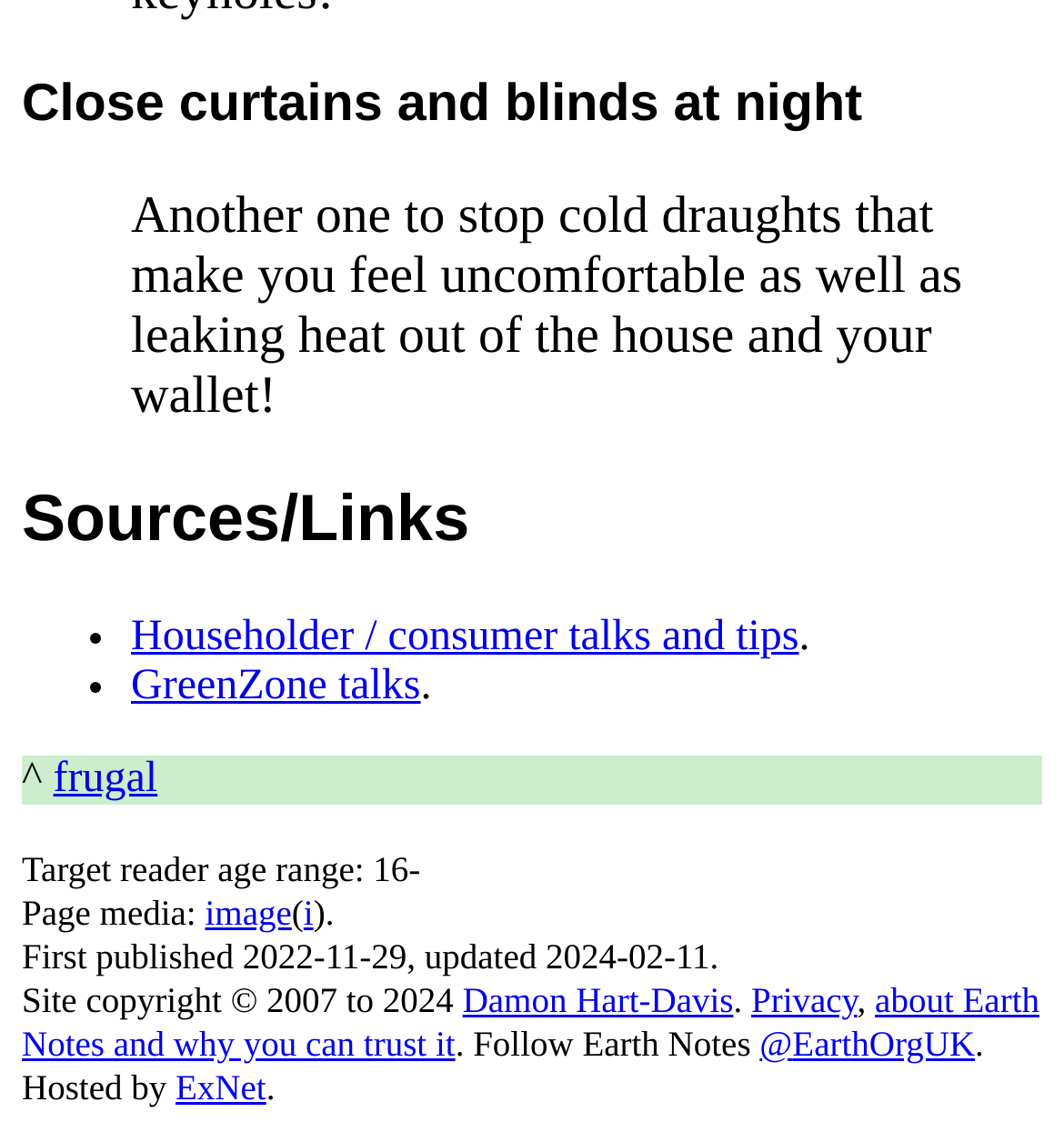Pinpoint the bounding box coordinates of the area that should be clicked to complete the following instruction: "Read about the author's experience in Italy". The coordinates must be given as four float numbers between 0 and 1, i.e., [left, top, right, bottom].

None